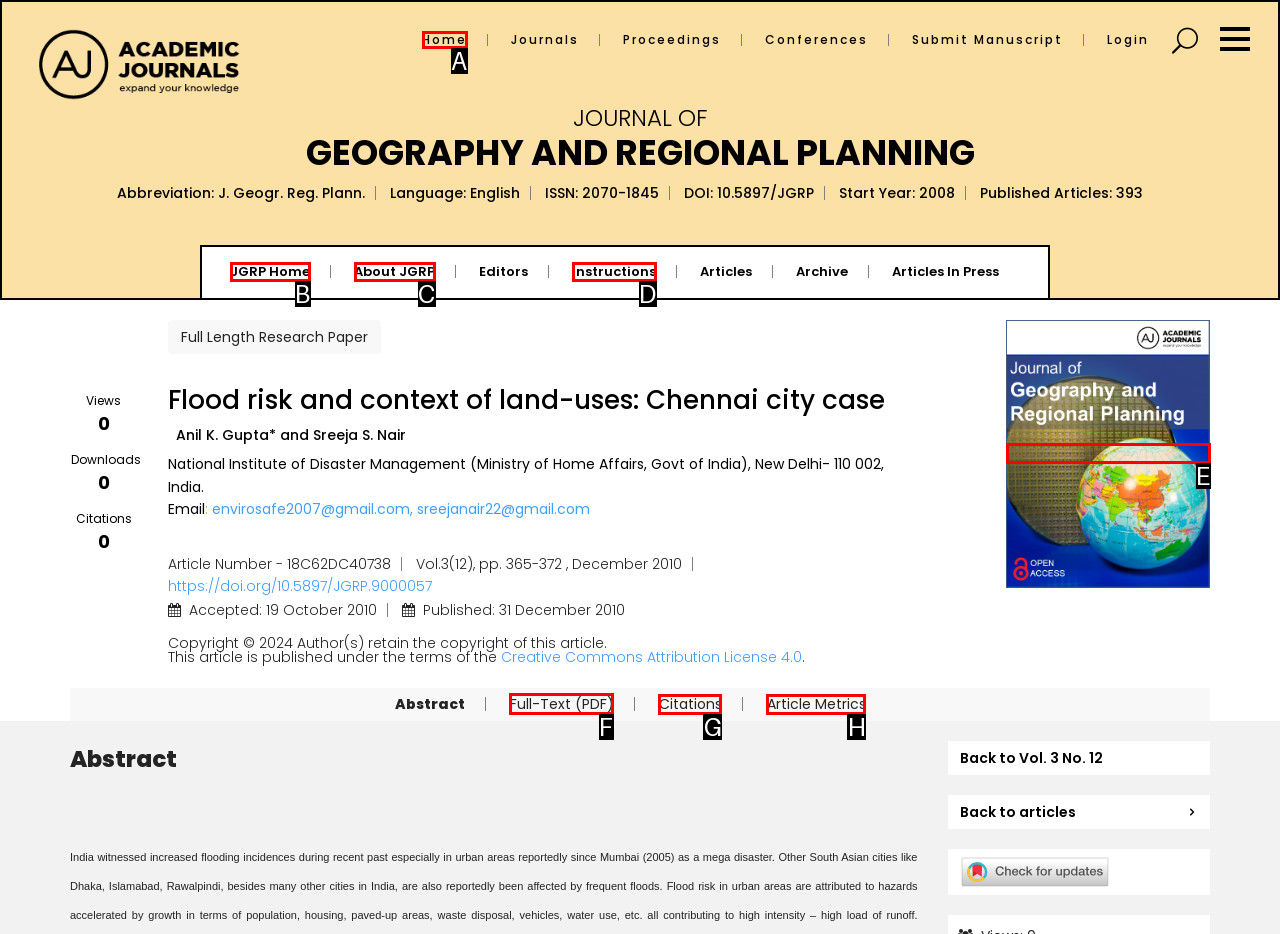Select the letter of the element you need to click to complete this task: Download the full-text PDF of the article
Answer using the letter from the specified choices.

F